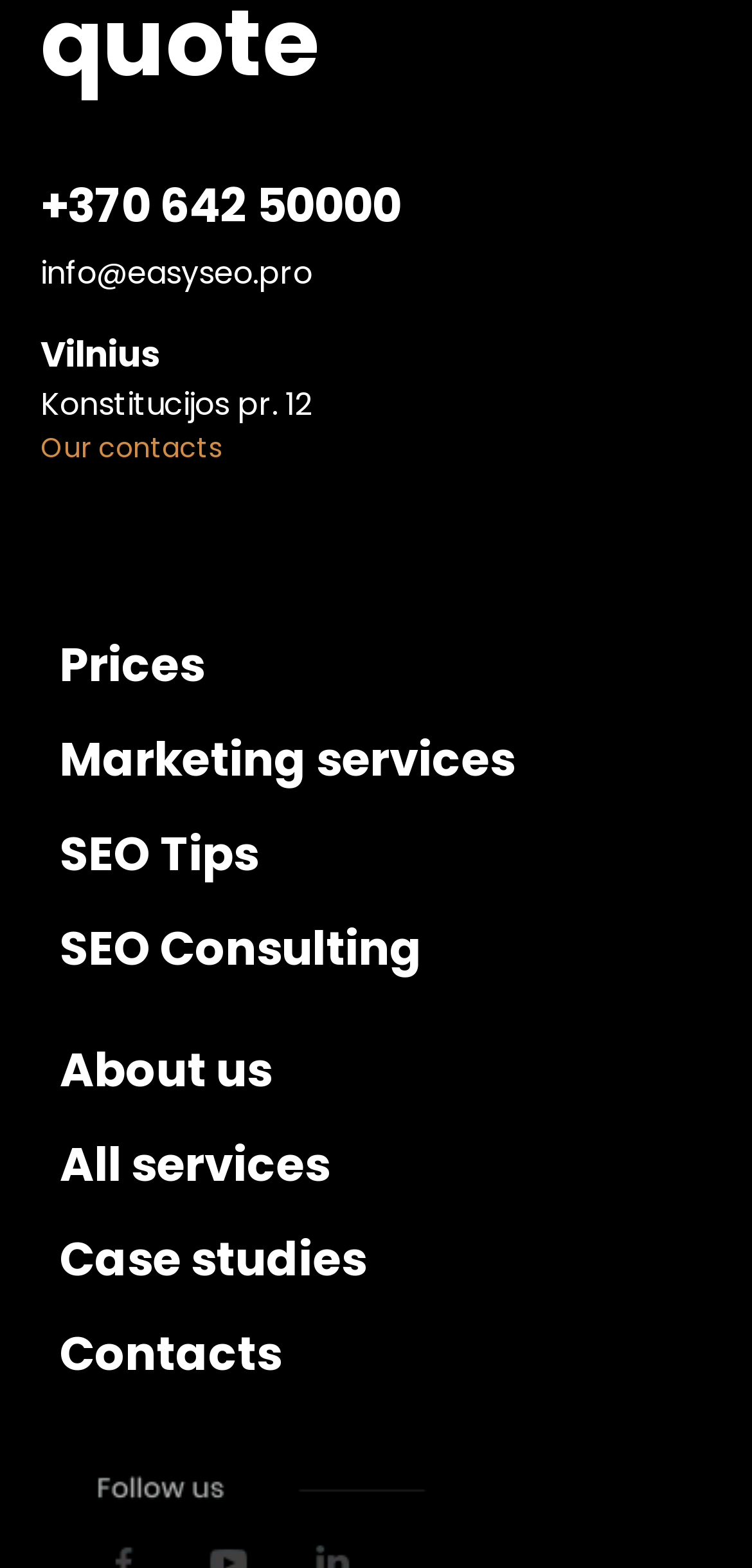Bounding box coordinates must be specified in the format (top-left x, top-left y, bottom-right x, bottom-right y). All values should be floating point numbers between 0 and 1. What are the bounding box coordinates of the UI element described as: All services

[0.079, 0.723, 0.438, 0.763]